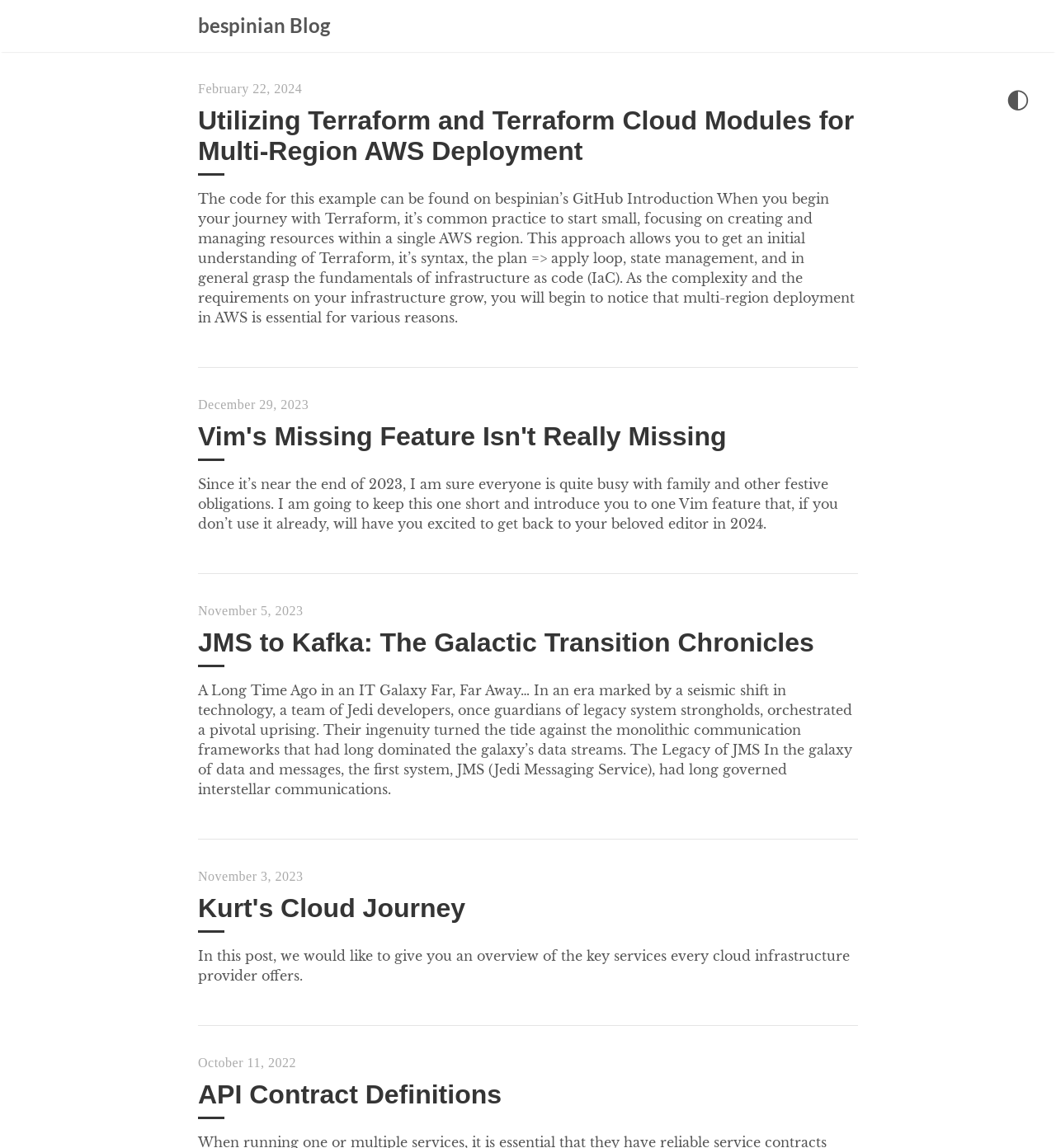Identify the bounding box coordinates for the UI element mentioned here: "bespinian Blog". Provide the coordinates as four float values between 0 and 1, i.e., [left, top, right, bottom].

[0.188, 0.019, 0.315, 0.031]